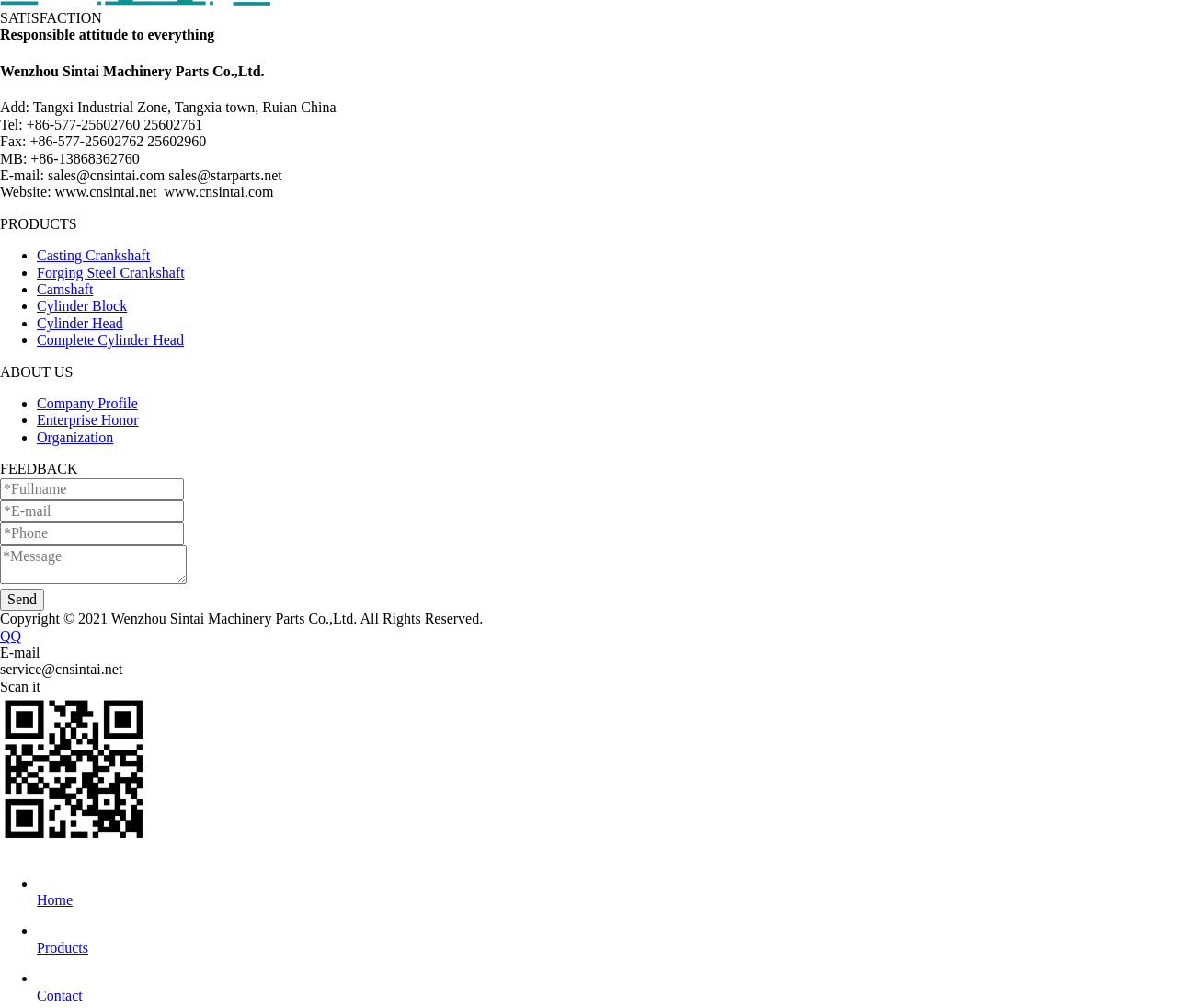Provide your answer in one word or a succinct phrase for the question: 
What is the purpose of the 'FEEDBACK' section?

To send a message to the company